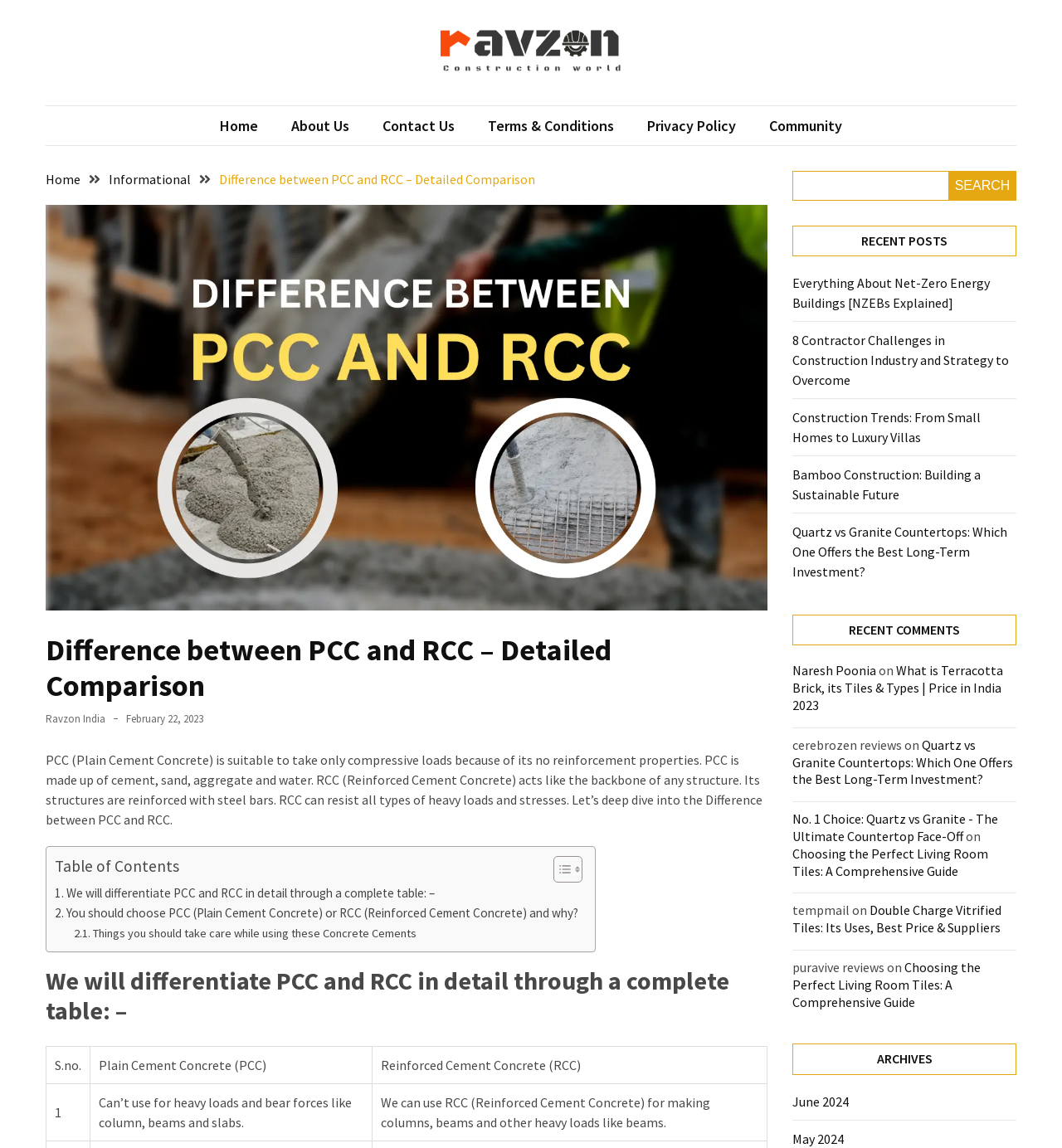What is the purpose of the table in the webpage?
Respond to the question with a single word or phrase according to the image.

To differentiate PCC and RCC